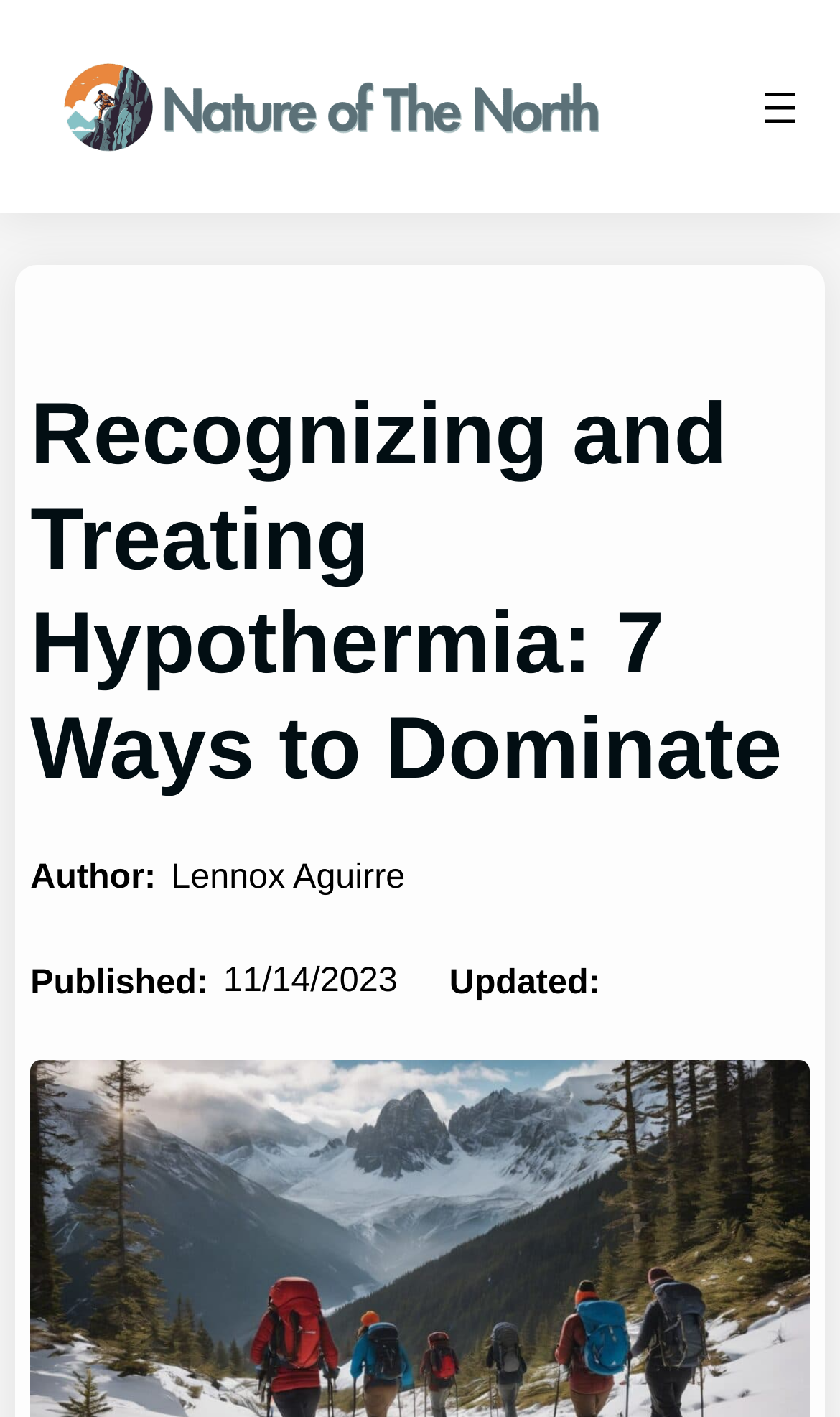Create a detailed summary of all the visual and textual information on the webpage.

The webpage is about recognizing and treating hypothermia in children, with a focus on providing guidance on how to protect them from the dangers of cold weather. 

At the top left of the page, there is a logo of "Nature of the North" with a link to the website. To the right of the logo, there is a navigation menu with an "Open menu" button. 

Below the navigation menu, there is a heading that reads "Recognizing and Treating Hypothermia: 7 Ways to Dominate". 

Underneath the heading, there is information about the author, Lennox Aguirre, and the publication and update dates of the article, which are November 14, 2023.